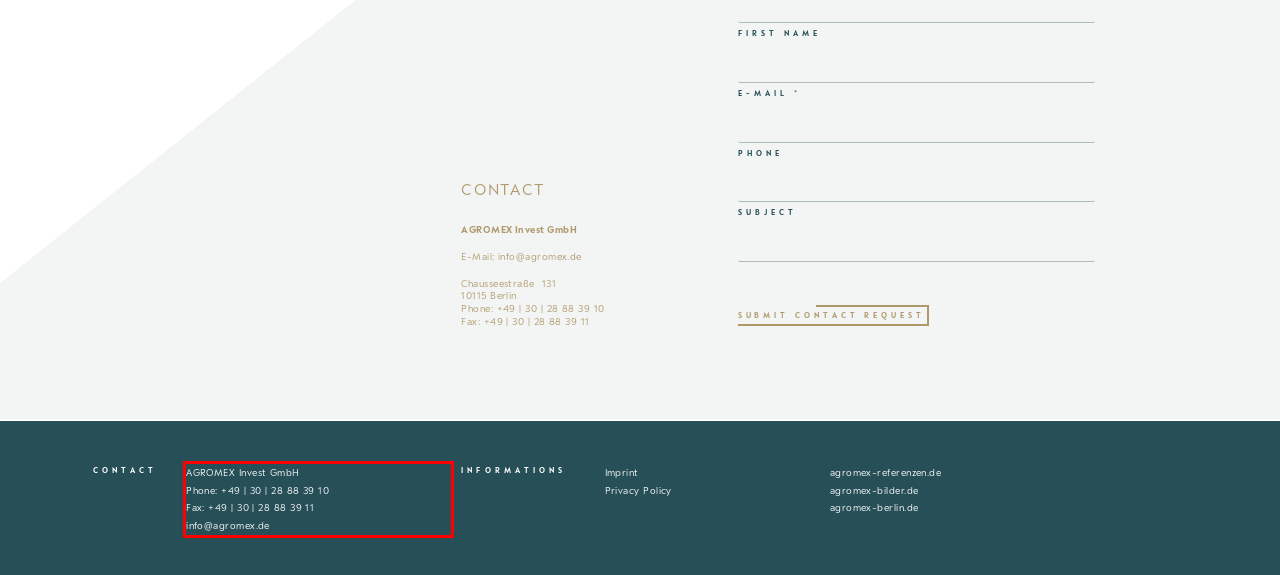Please perform OCR on the text content within the red bounding box that is highlighted in the provided webpage screenshot.

AGROMEX Invest GmbH Phone: +49 | 30 | 28 88 39 10 Fax: +49 | 30 | 28 88 39 11 info@agromex.de